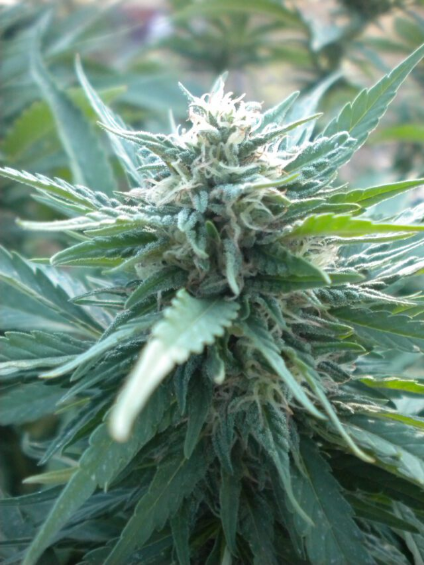What type of environment does this strain thrive in?
Please analyze the image and answer the question with as much detail as possible.

The background of the image hints at an outdoor environment, suggesting that this strain thrives under natural sunlight, which implies that it grows well in an outdoor environment.